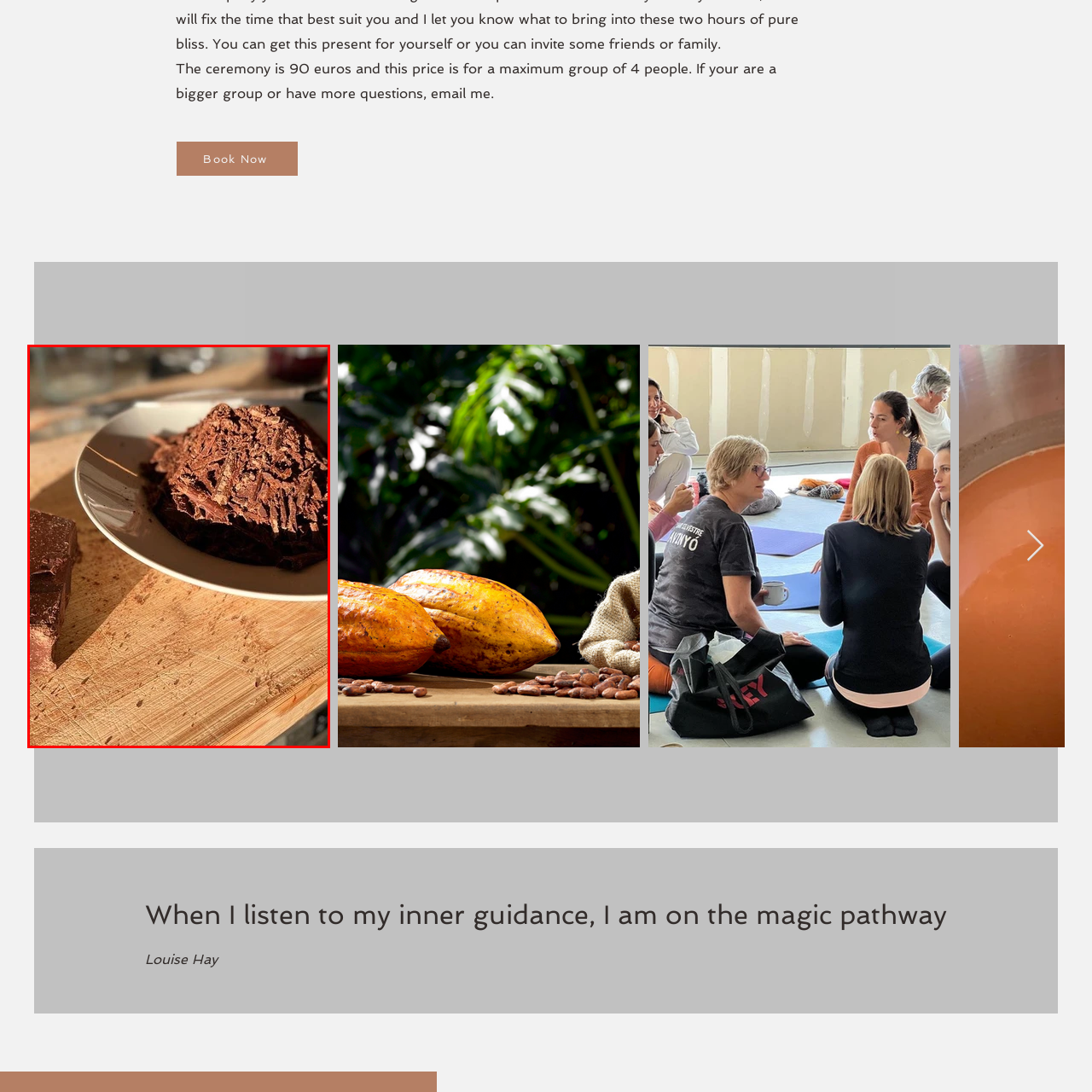What type of surface is the block of dark chocolate resting on?
Examine the visual content inside the red box and reply with a single word or brief phrase that best answers the question.

Rustic wooden